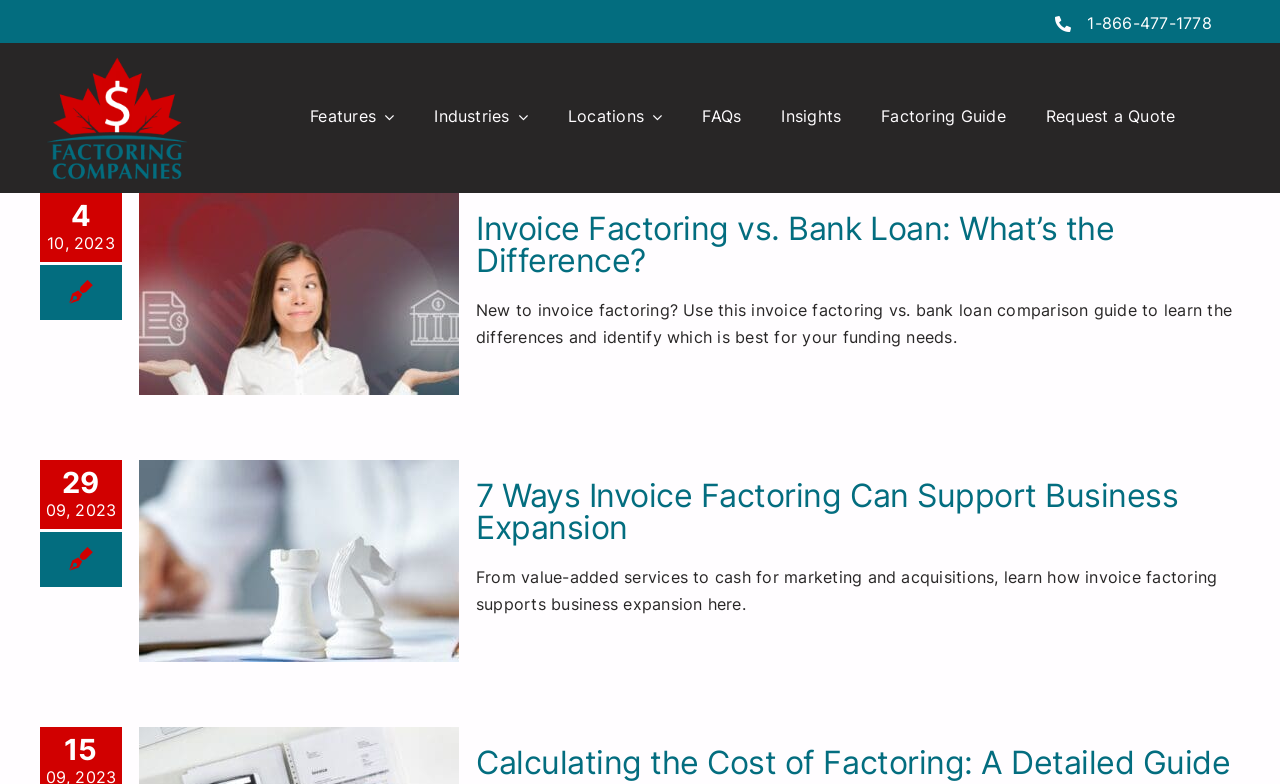Using the element description: "FAQs", determine the bounding box coordinates. The coordinates should be in the format [left, top, right, bottom], with values between 0 and 1.

[0.544, 0.102, 0.584, 0.198]